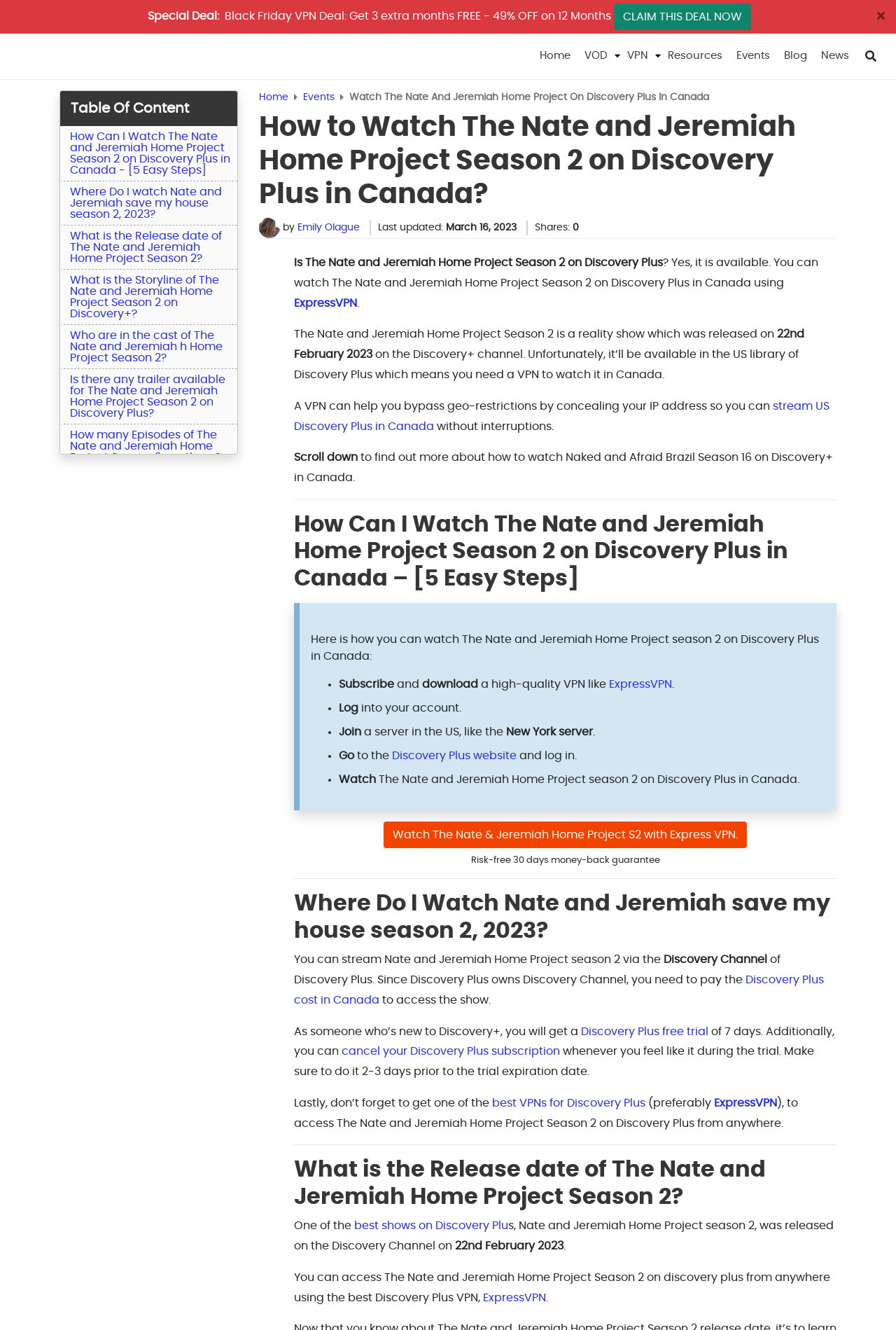Identify the bounding box coordinates for the region of the element that should be clicked to carry out the instruction: "Click on 'How Can I Watch The Nate and Jeremiah Home Project Season 2 on Discovery Plus in Canada - [5 Easy Steps]' ". The bounding box coordinates should be four float numbers between 0 and 1, i.e., [left, top, right, bottom].

[0.078, 0.098, 0.257, 0.132]